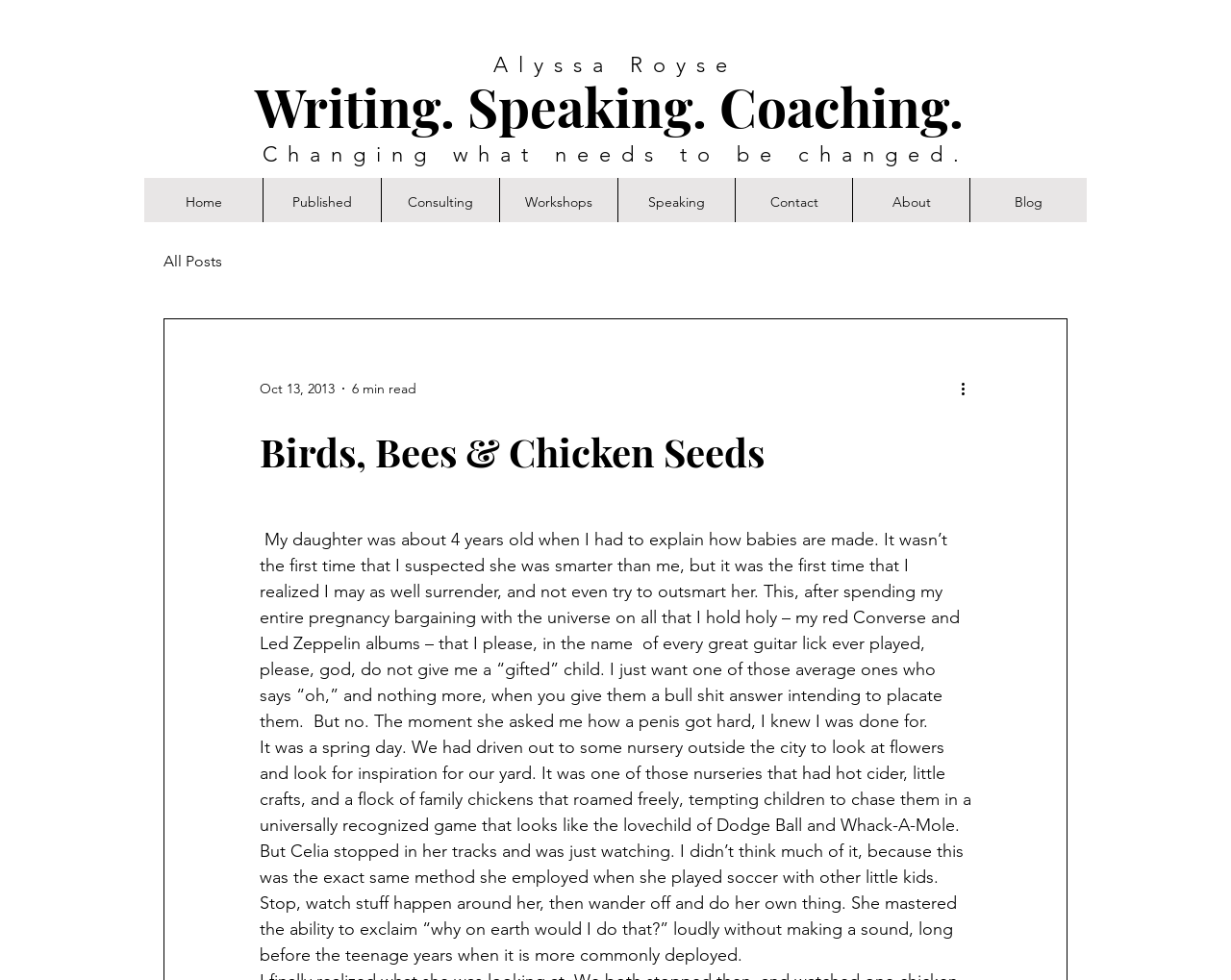Identify the bounding box of the UI element that matches this description: "aria-label="More actions"".

[0.778, 0.385, 0.797, 0.408]